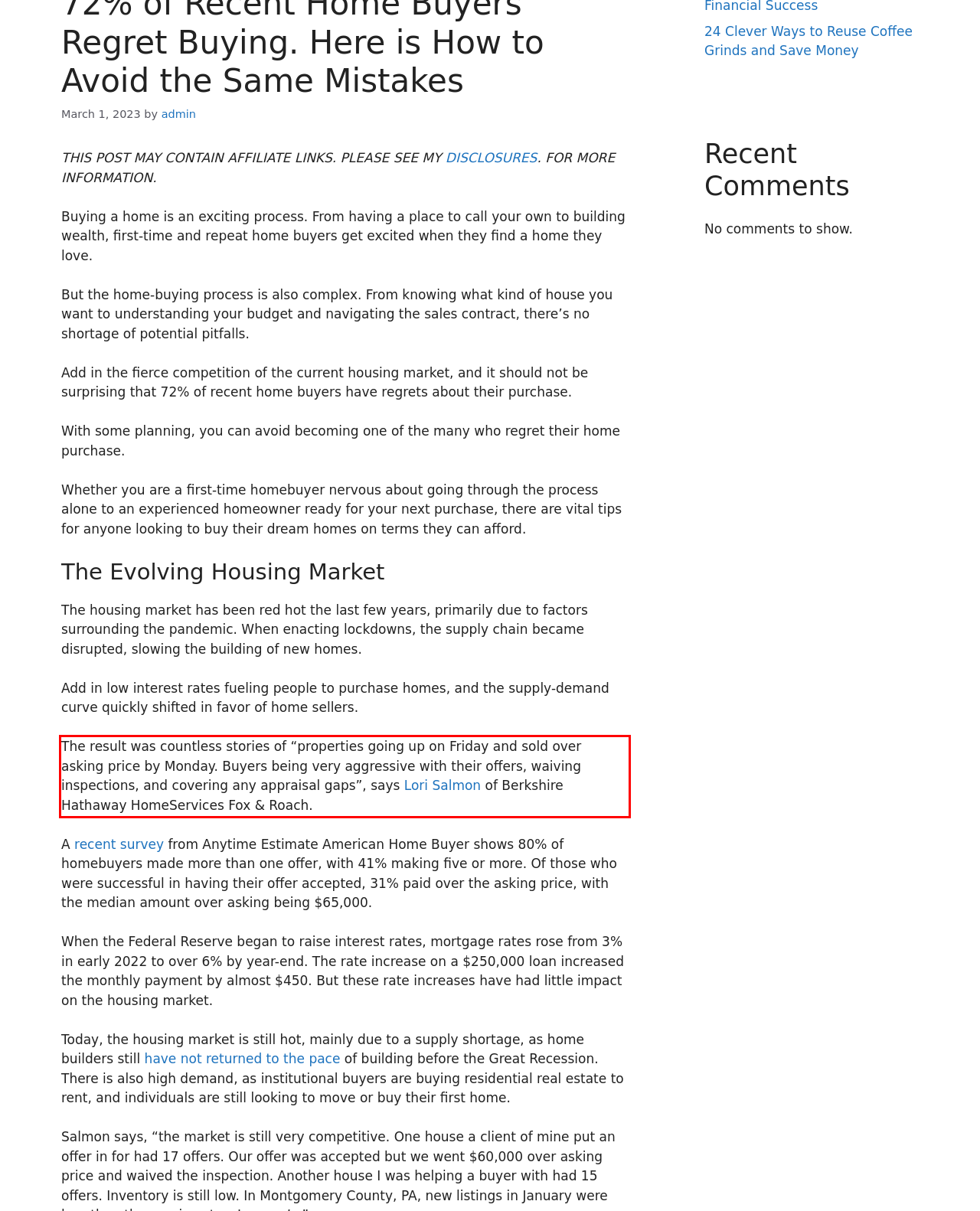The screenshot provided shows a webpage with a red bounding box. Apply OCR to the text within this red bounding box and provide the extracted content.

The result was countless stories of “properties going up on Friday and sold over asking price by Monday. Buyers being very aggressive with their offers, waiving inspections, and covering any appraisal gaps”, says Lori Salmon of Berkshire Hathaway HomeServices Fox & Roach.